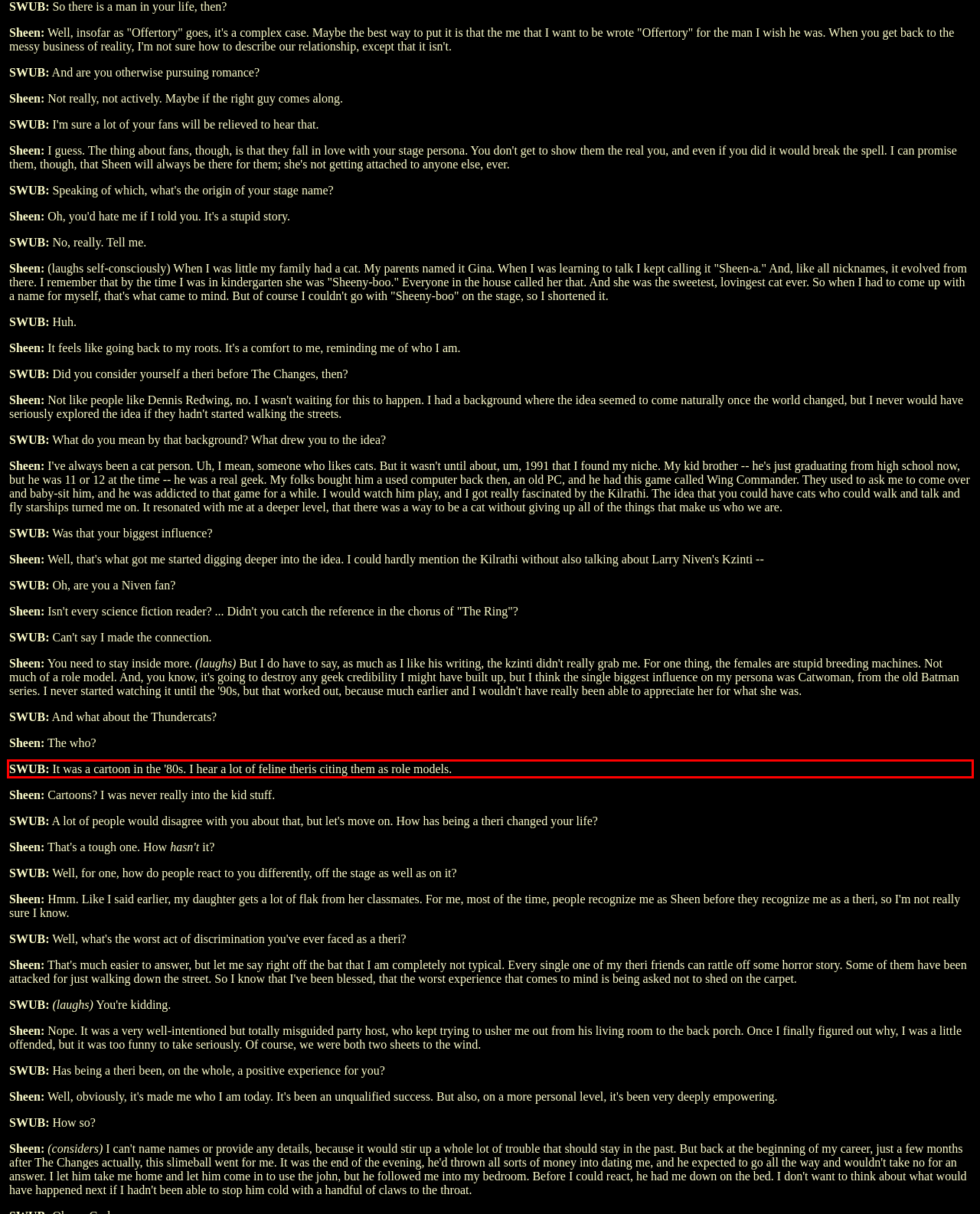In the given screenshot, locate the red bounding box and extract the text content from within it.

SWUB: It was a cartoon in the '80s. I hear a lot of feline theris citing them as role models.